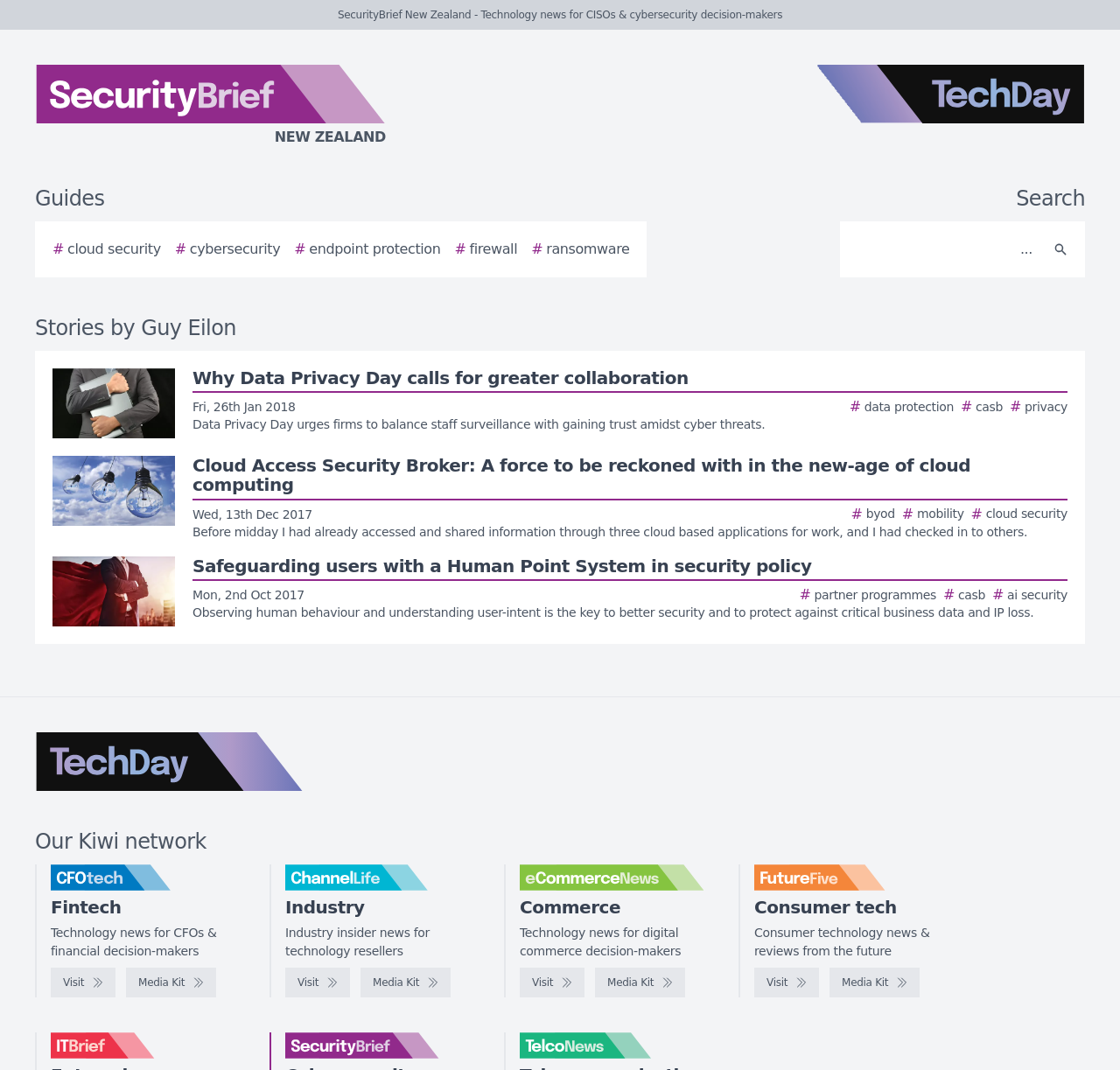Produce an elaborate caption capturing the essence of the webpage.

This webpage is a list of stories by Guy Eilon on SecurityBrief New Zealand, a technology news website for CISOs and cybersecurity decision-makers. At the top, there is a logo of SecurityBrief New Zealand and a link to the website's homepage. Next to it, there is a TechDay logo. Below these logos, there are several links to guides, including cloud security, cybersecurity, endpoint protection, firewall, and ransomware.

On the right side of the page, there is a search bar with a search button. Below the search bar, there is a main section that lists several stories by Guy Eilon. Each story has a link with a brief description, and some of them have an image accompanying the link. The stories are arranged in a vertical list, with the most recent ones at the top.

At the bottom of the page, there are several logos and links to other websites, including CFOtech, Fintech, ChannelLife, eCommerceNews, FutureFive, IT Brief, SecurityBrief, and TelcoNews. Each logo has a brief description of the website and a link to visit the website.